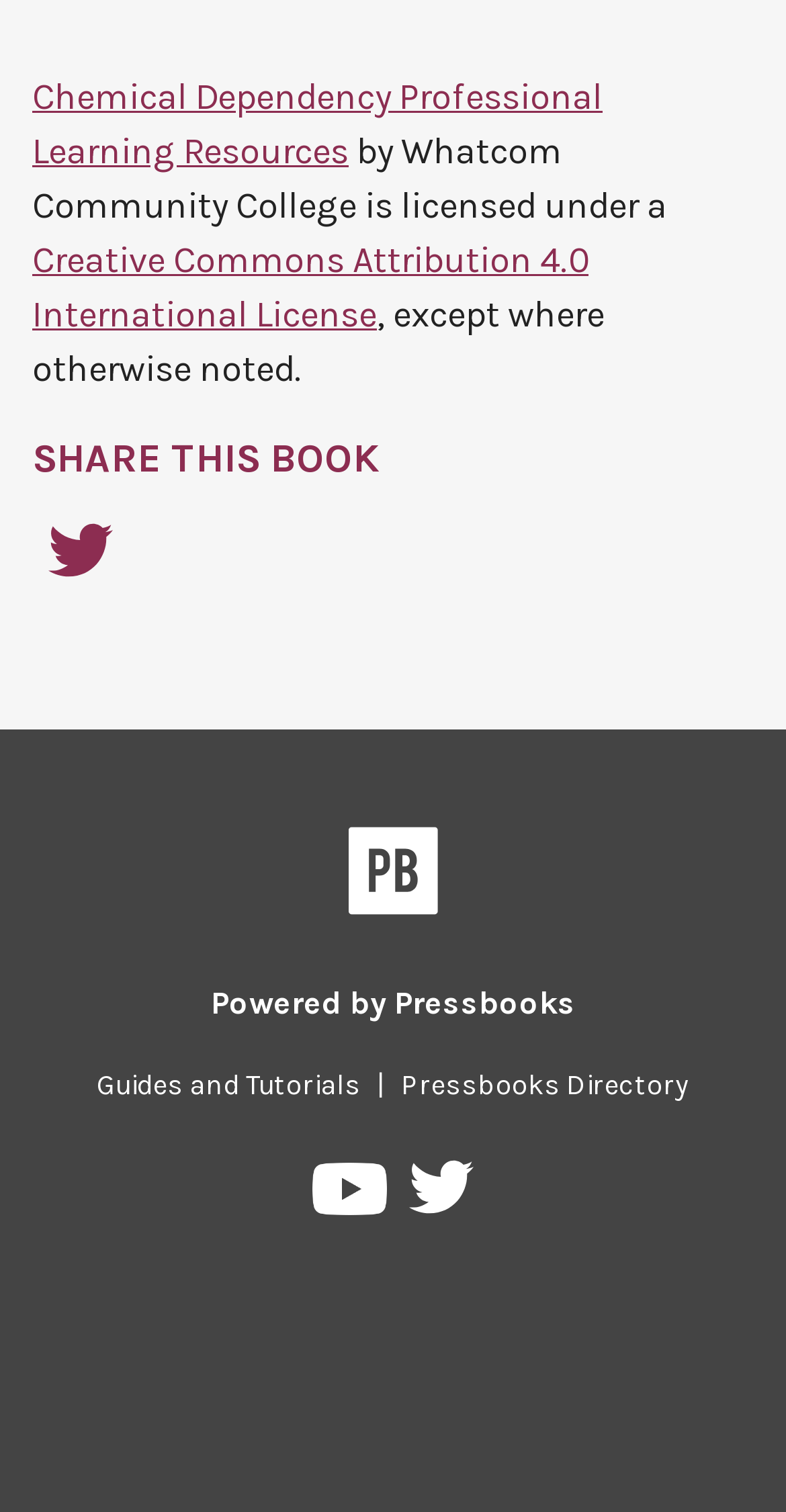Please respond to the question using a single word or phrase:
What is the name of the college?

Whatcom Community College